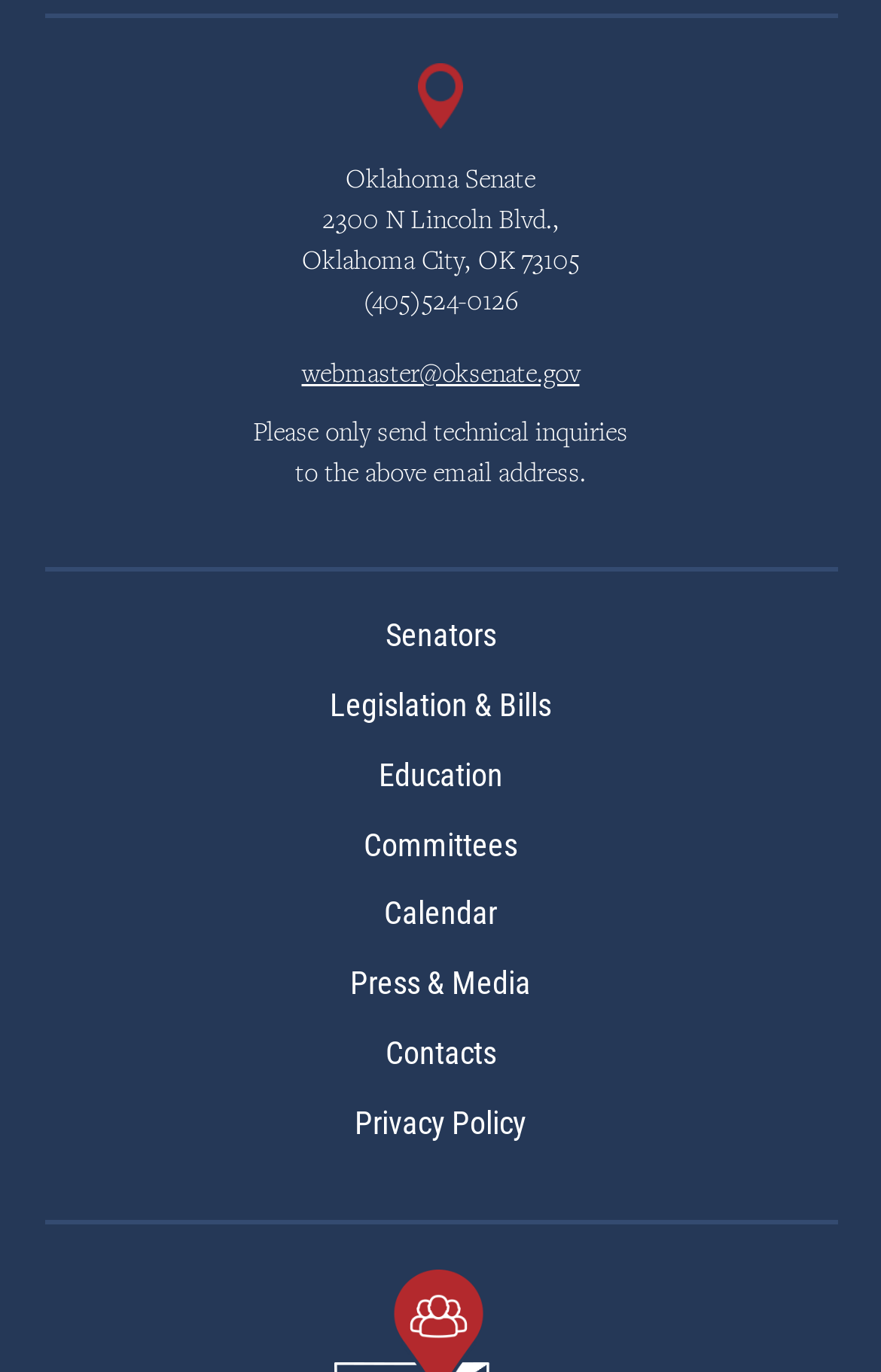Please determine the bounding box coordinates of the element's region to click for the following instruction: "Learn about Legislation & Bills".

[0.374, 0.5, 0.626, 0.527]